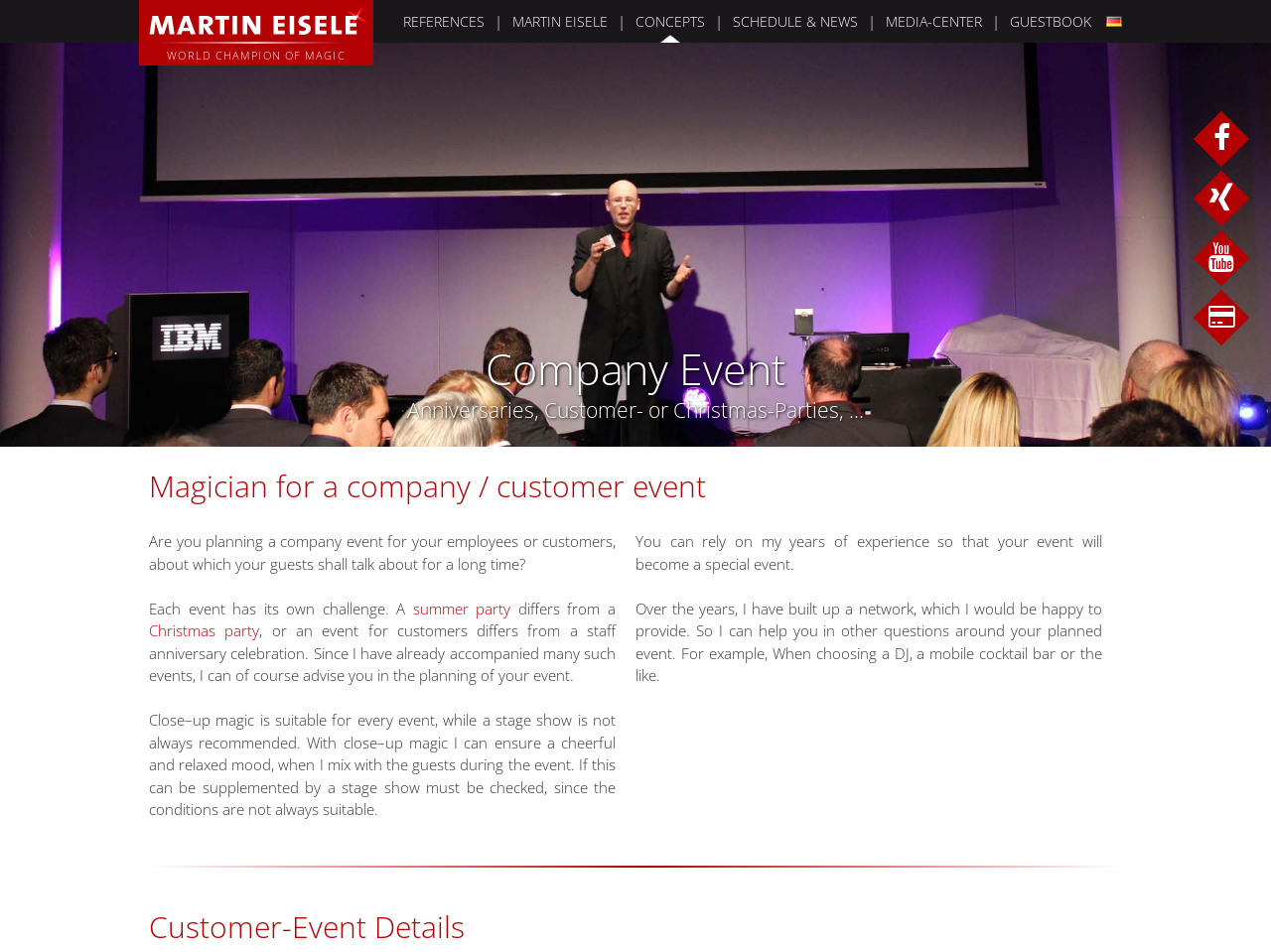What is the magician's network used for?
Please describe in detail the information shown in the image to answer the question.

The magician's network is used to help with event planning, as mentioned in the text 'Over the years, I have built up a network, which I would be happy to provide. So I can help you in other questions around your planned event. For example, When choosing a DJ, a mobile cocktail bar or the like'.